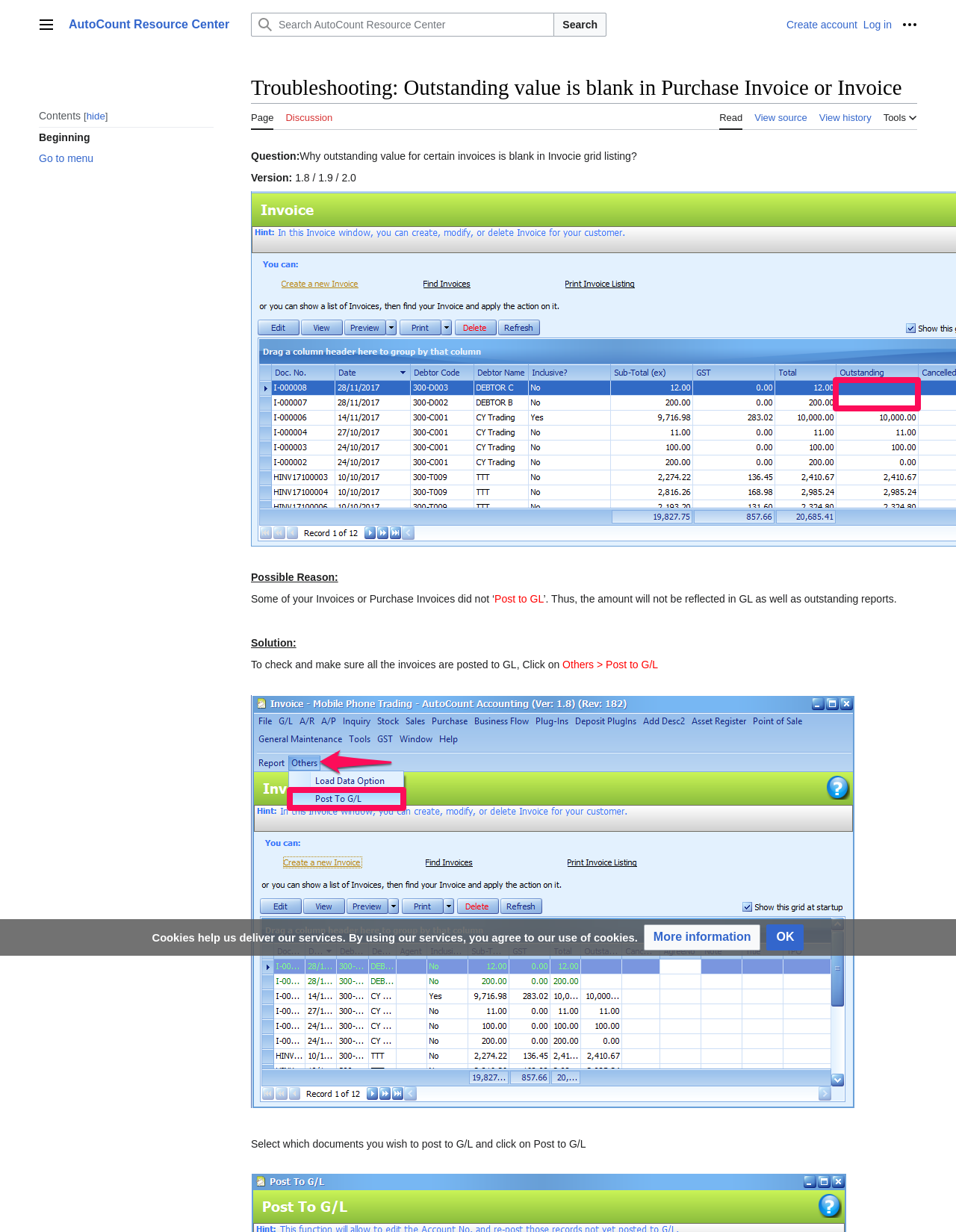What is the purpose of the 'Post to G/L' button?
Analyze the image and deliver a detailed answer to the question.

The purpose of the 'Post to G/L' button is mentioned in the static text on the page, which states 'Select which documents you wish to post to G/L and click on Post to G/L'. This indicates that the button is used to post selected invoices to the General Ledger.